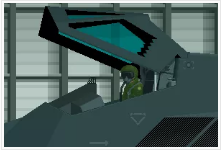Provide an in-depth description of the image.

This image depicts a cockpit scene from a video game, featuring a pilot wearing a green flight suit and helmet, seated in the cockpit of a fighter jet. The cockpit is designed with a sleek, modern aesthetic, showcasing a futuristic control panel and a prominently open canopy, which reveals a blurred interior background that suggests a hangar or maintenance area. The color scheme emphasizes dark tones with teal highlights, enhancing the high-tech vibe of the aircraft. This screenshot likely represents an action or simulation sequence from a flight combat game, aiming to immerse players in the experience of flying advanced military jets.